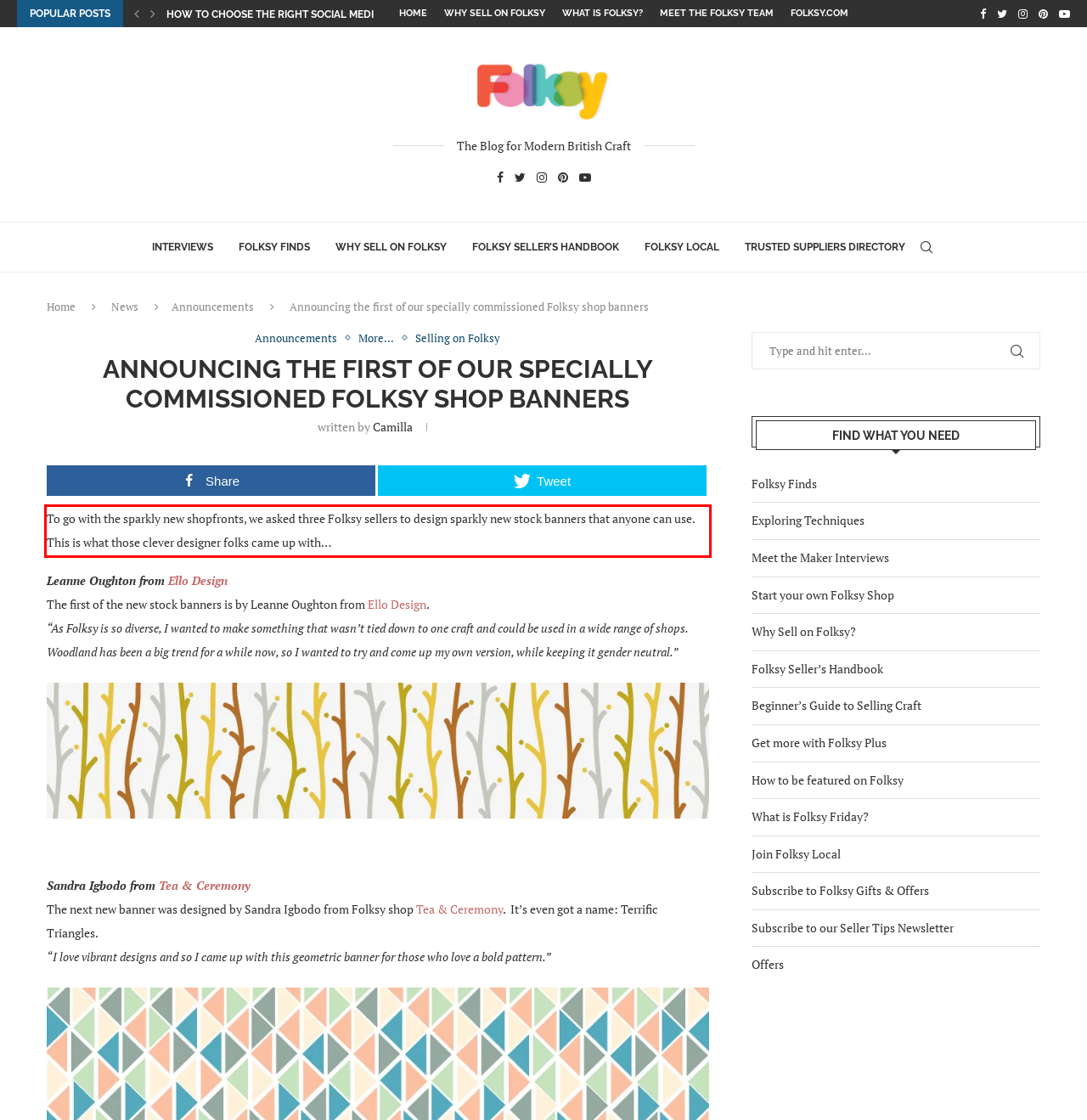You have a screenshot of a webpage, and there is a red bounding box around a UI element. Utilize OCR to extract the text within this red bounding box.

To go with the sparkly new shopfronts, we asked three Folksy sellers to design sparkly new stock banners that anyone can use. This is what those clever designer folks came up with…